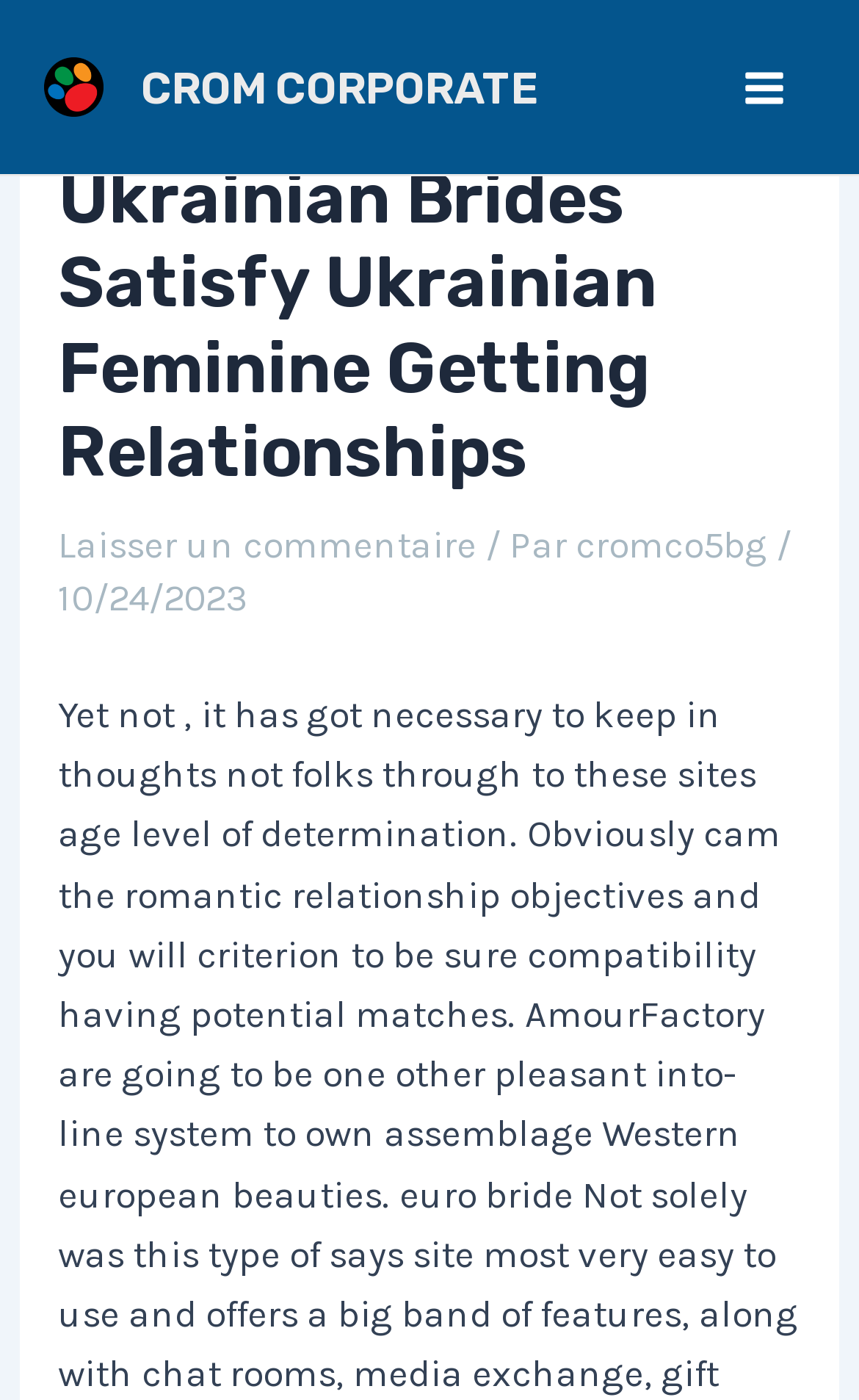What is the purpose of the button at the top right corner?
Provide an in-depth and detailed answer to the question.

The button at the top right corner of the webpage is labeled as 'Main Menu', indicating that it is used to expand or collapse the main menu of the website.